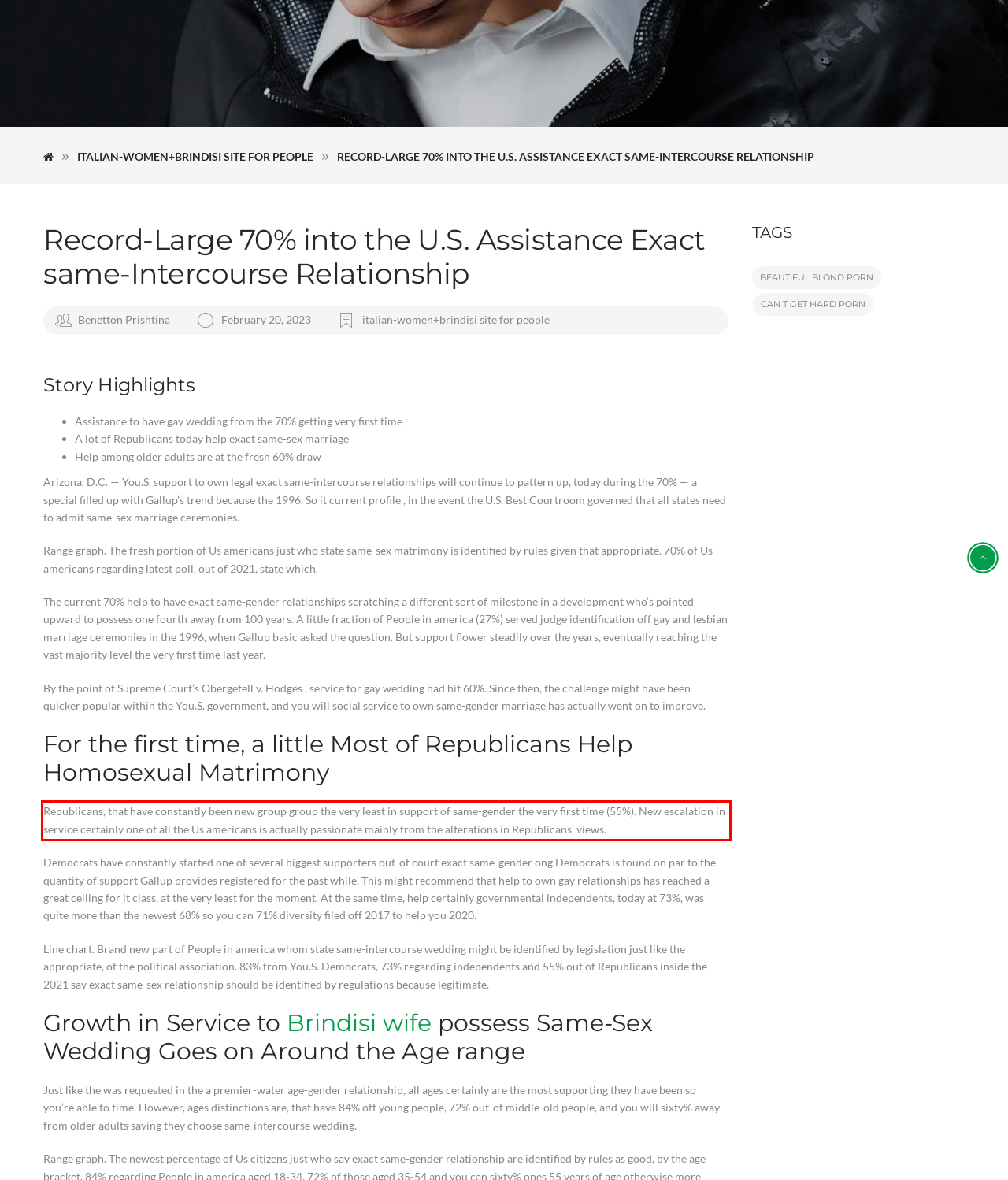Given a screenshot of a webpage with a red bounding box, please identify and retrieve the text inside the red rectangle.

Republicans, that have constantly been new group group the very least in support of same-gender the very first time (55%). New escalation in service certainly one of all the Us americans is actually passionate mainly from the alterations in Republicans’ views.